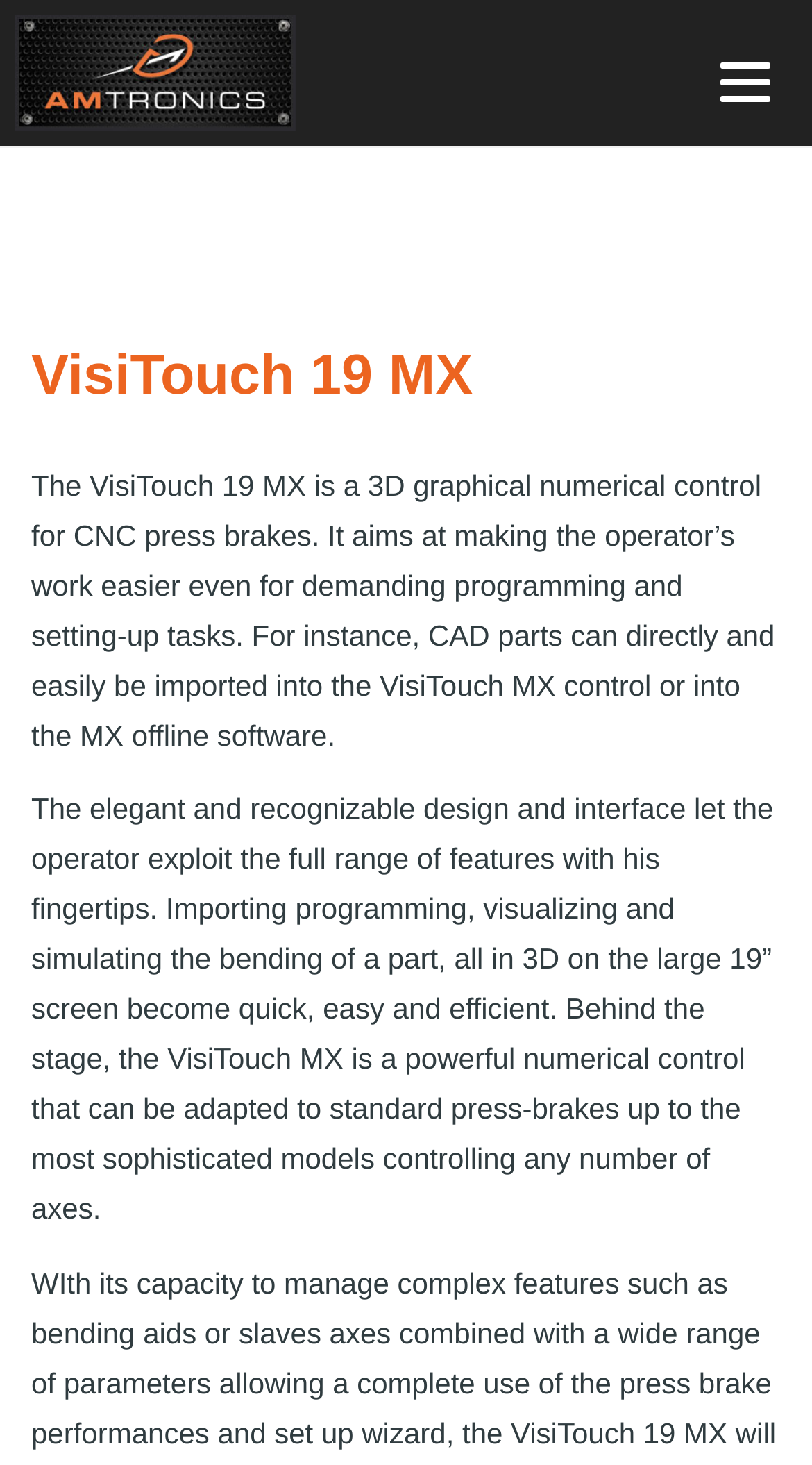Using the details in the image, give a detailed response to the question below:
What is the size of the screen on VisiTouch MX?

The webpage mentions that importing programming, visualizing and simulating the bending of a part, all in 3D on the large 19” screen become quick, easy and efficient, indicating that the screen size of VisiTouch MX is 19 inches.